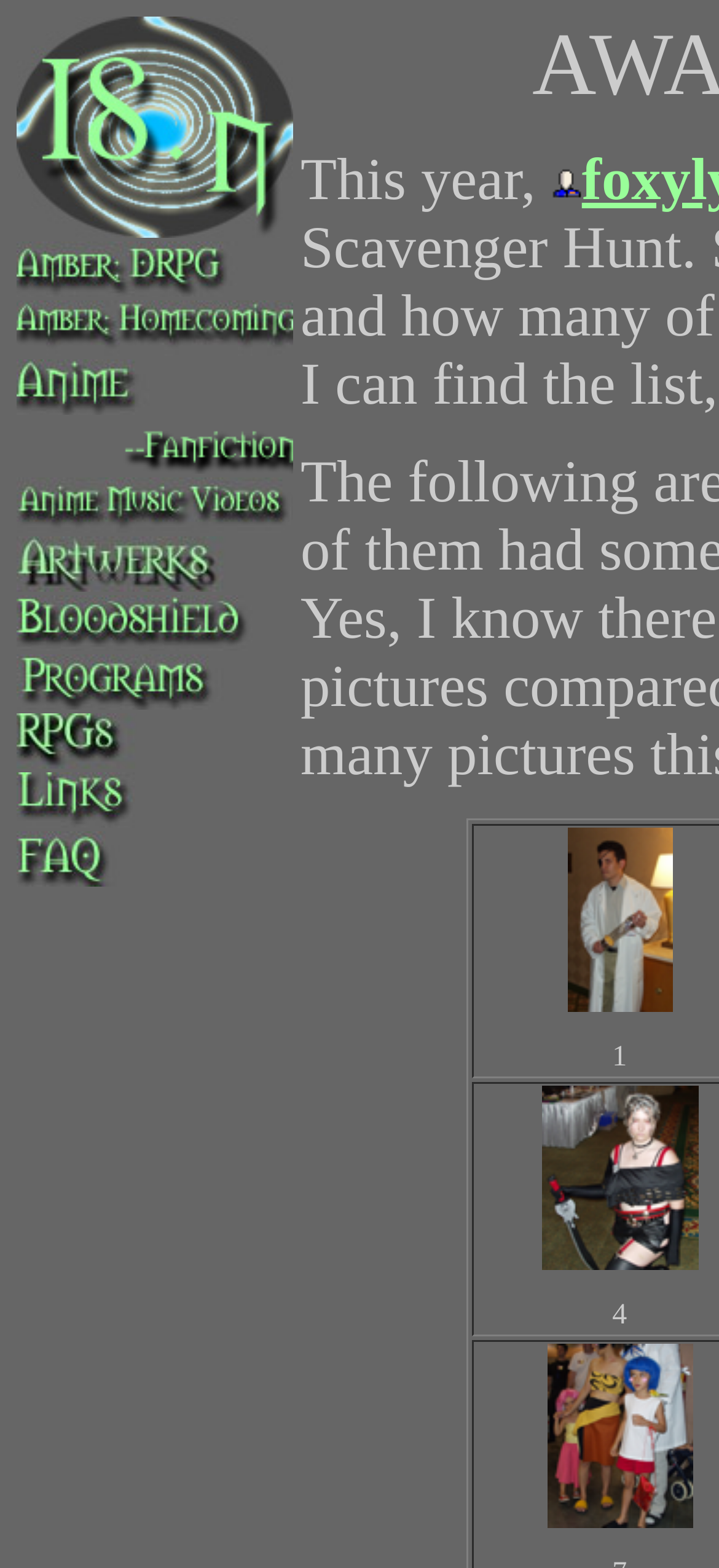What is the text of the last link on the webpage?
Ensure your answer is thorough and detailed.

The last link on the webpage is 'FAQ' which is located in the last table cell of the last table row. It has a corresponding image with the same text.